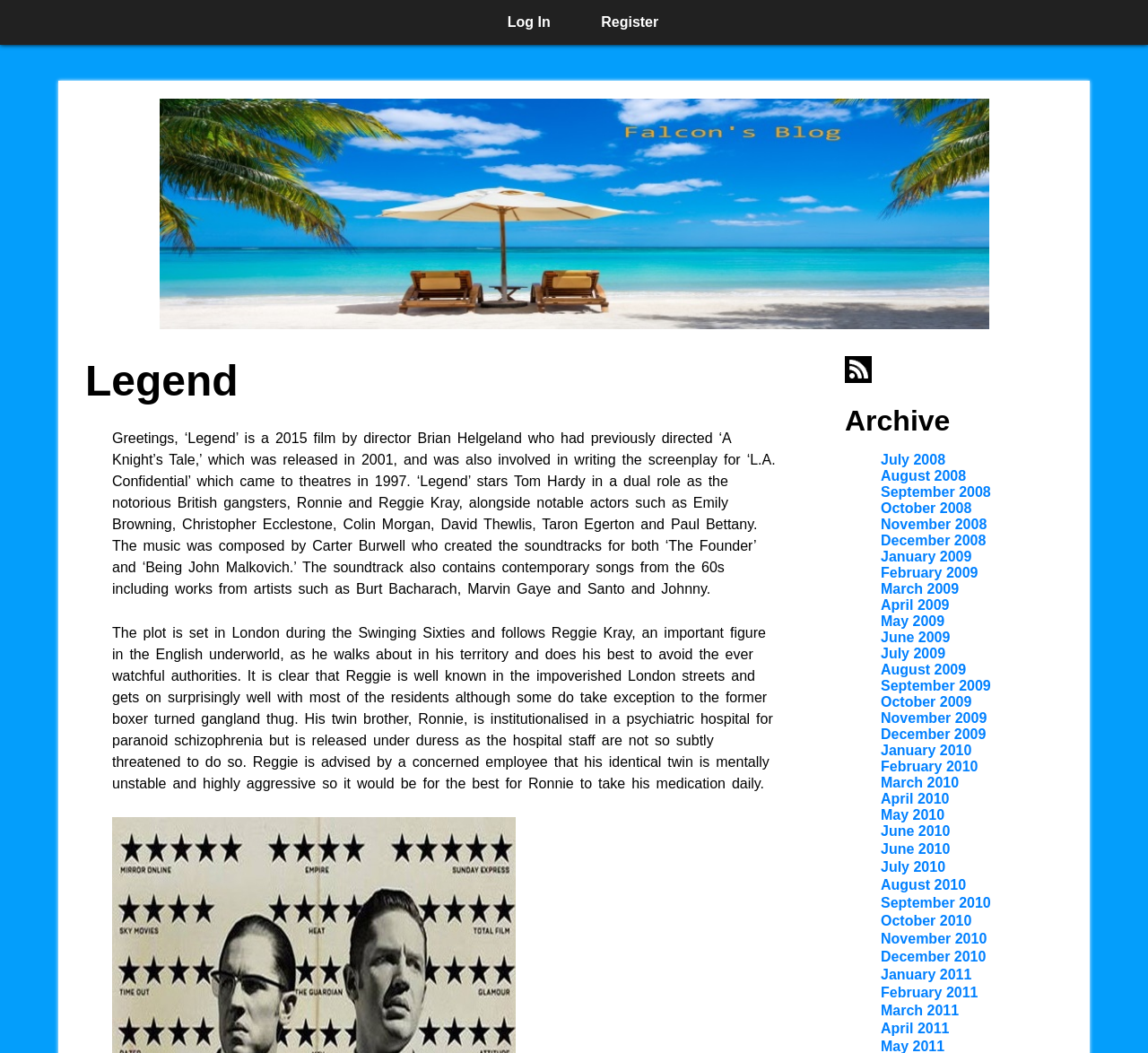Can you find the bounding box coordinates of the area I should click to execute the following instruction: "Register for an account"?

[0.511, 0.0, 0.586, 0.043]